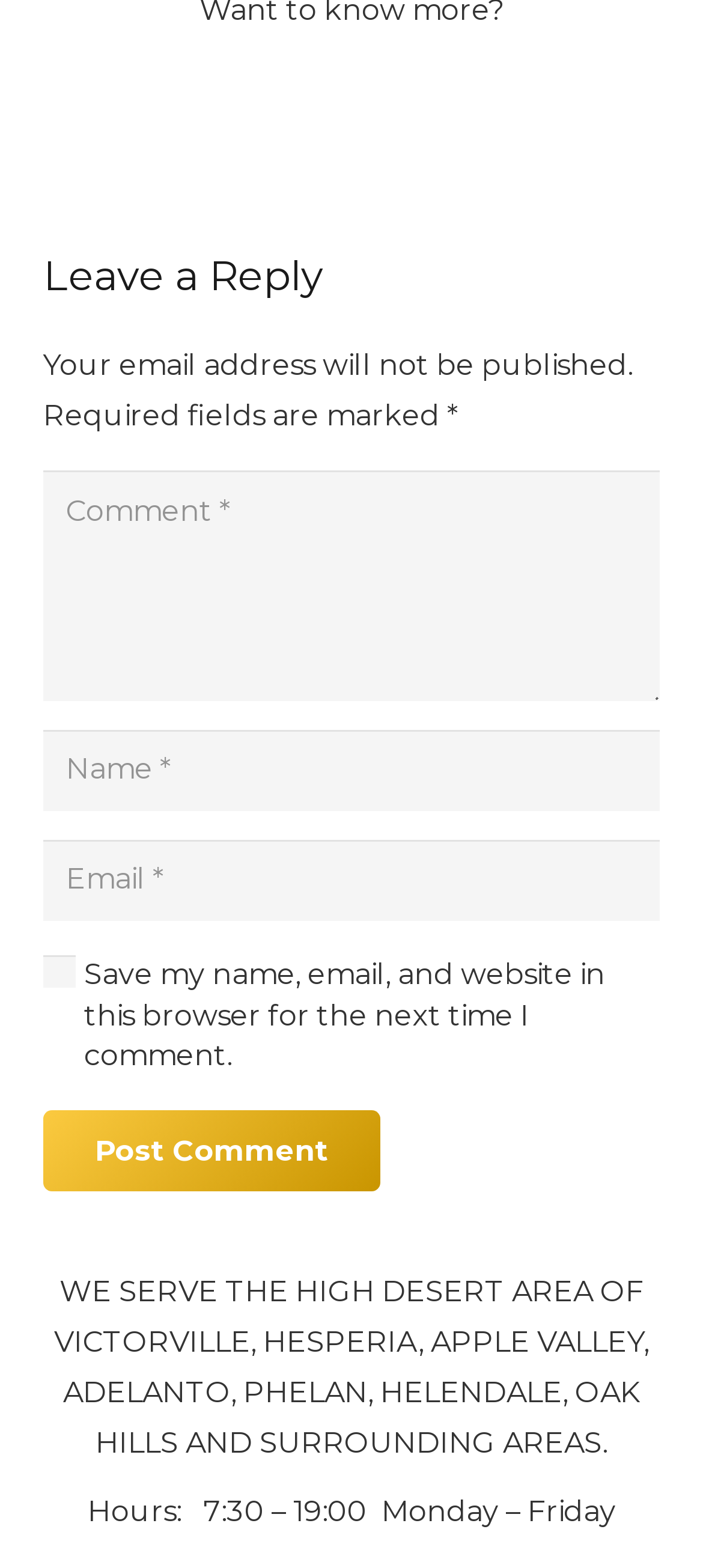What is required to post a comment?
Look at the image and answer the question using a single word or phrase.

Name, Email, Comment